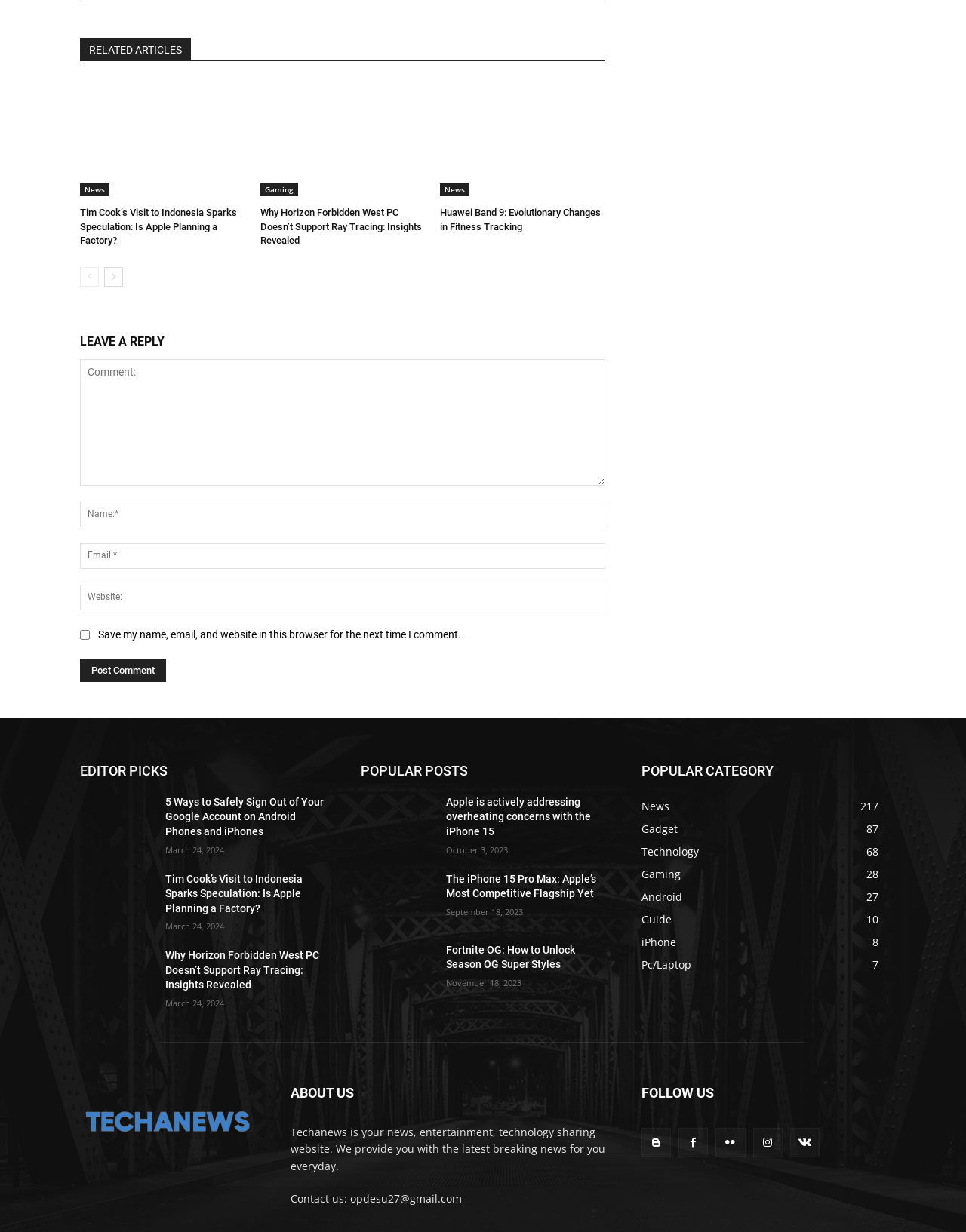What is the title of the article with the oldest timestamp?
From the screenshot, provide a brief answer in one word or phrase.

Fortnite OG: How to Unlock Season OG Super Styles